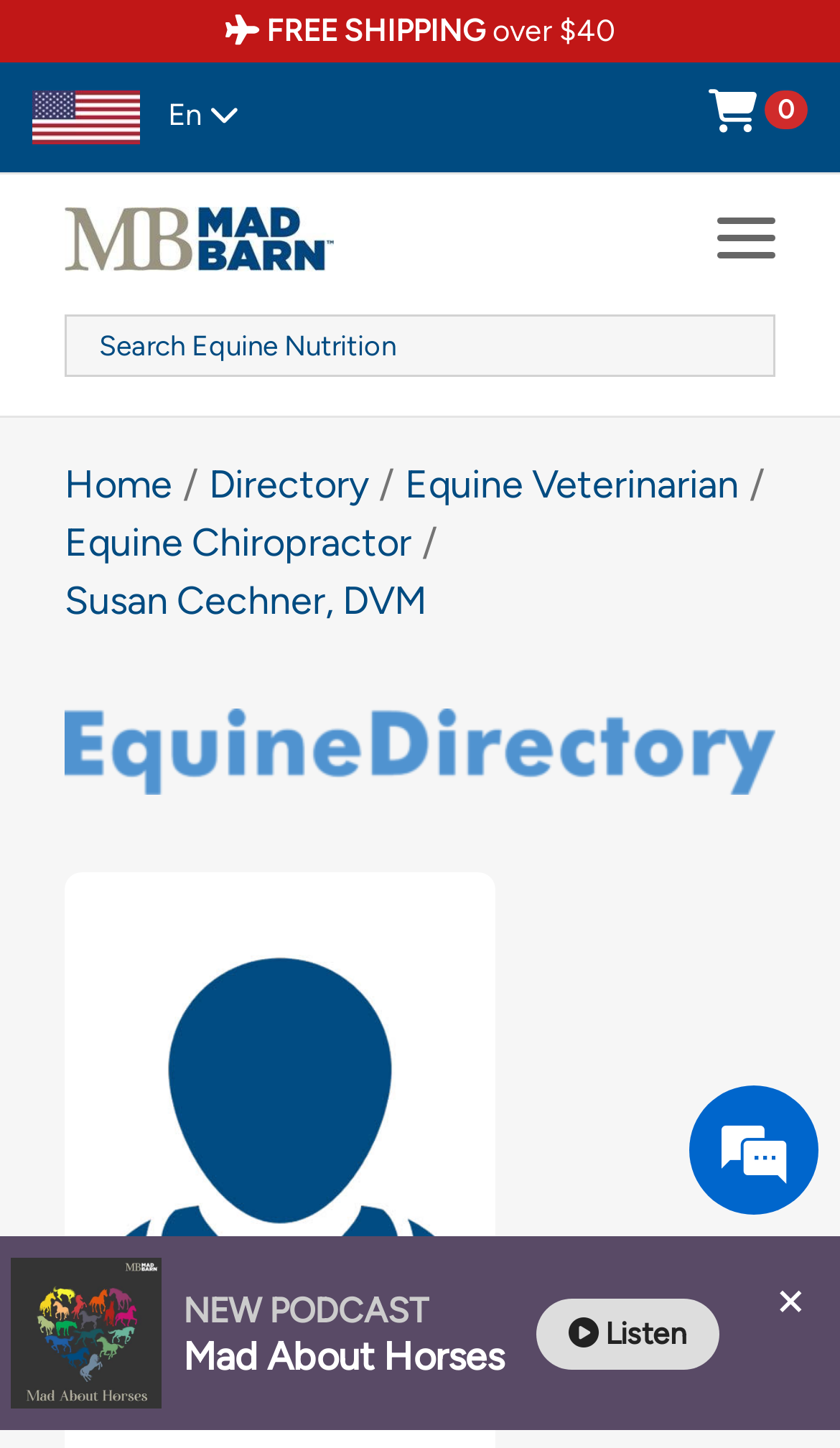What is the topic of the podcast?
Please look at the screenshot and answer in one word or a short phrase.

Horses